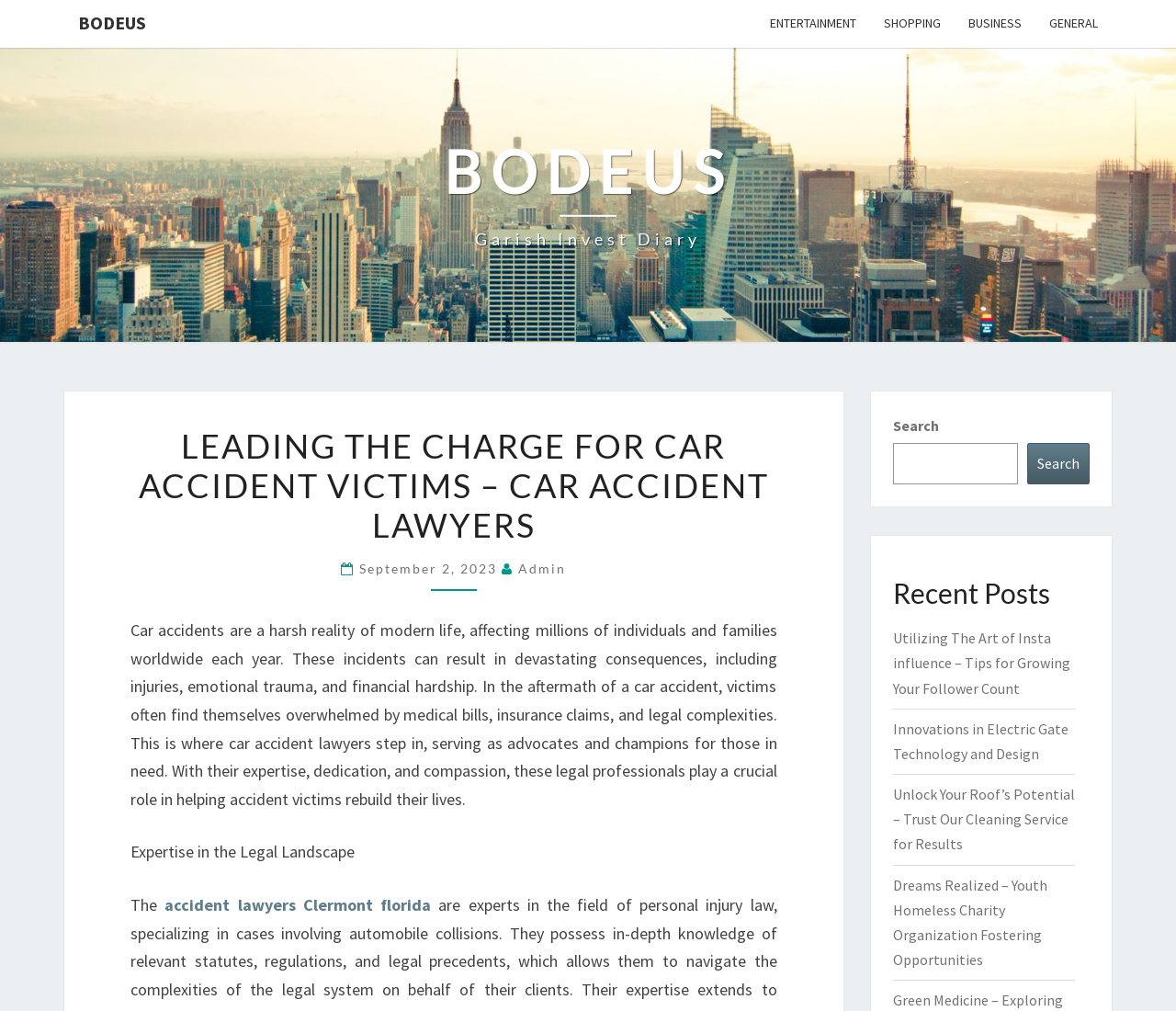Please identify the bounding box coordinates of the clickable area that will fulfill the following instruction: "Click on BODEUS". The coordinates should be in the format of four float numbers between 0 and 1, i.e., [left, top, right, bottom].

[0.055, 0.0, 0.136, 0.045]